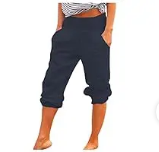What is the length of the pants?
We need a detailed and meticulous answer to the question.

The pants have a cropped length, which adds a trendy touch to the overall design, making them suitable for various occasions.